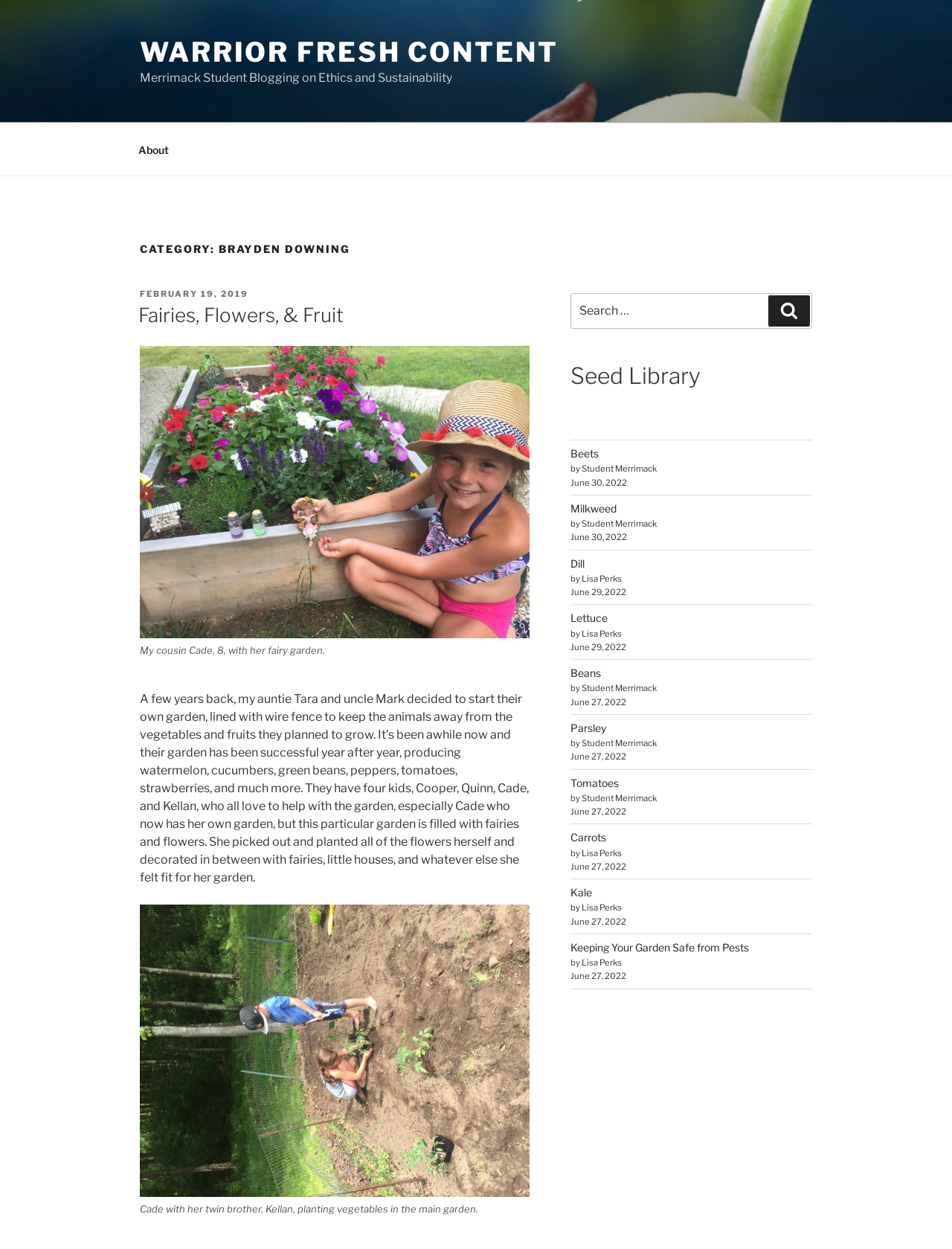Can you find the bounding box coordinates for the element that needs to be clicked to execute this instruction: "View the 'Fairies, Flowers, & Fruit' post"? The coordinates should be given as four float numbers between 0 and 1, i.e., [left, top, right, bottom].

[0.147, 0.242, 0.556, 0.264]